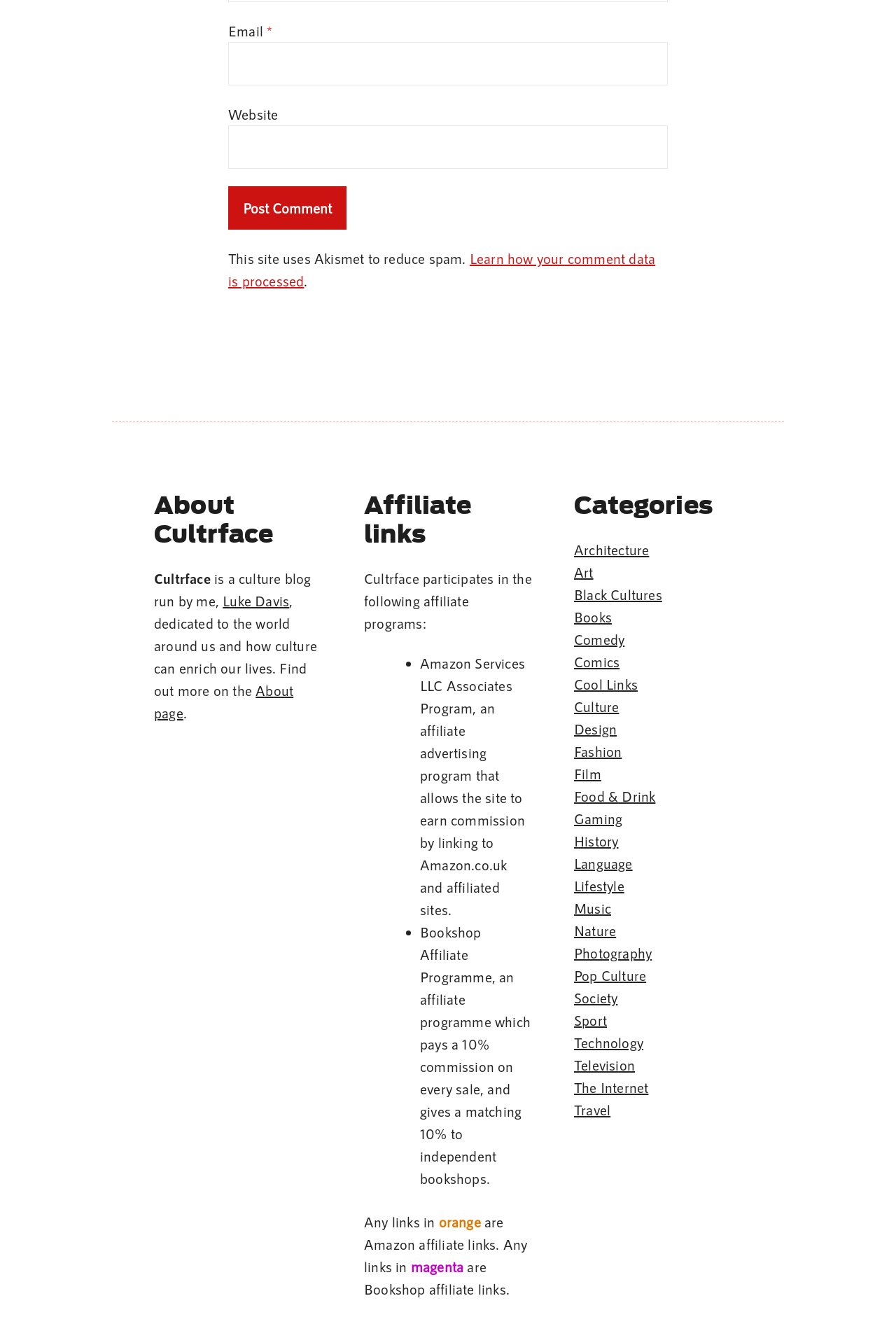Locate the bounding box coordinates of the element I should click to achieve the following instruction: "Enter email address".

[0.255, 0.032, 0.745, 0.064]